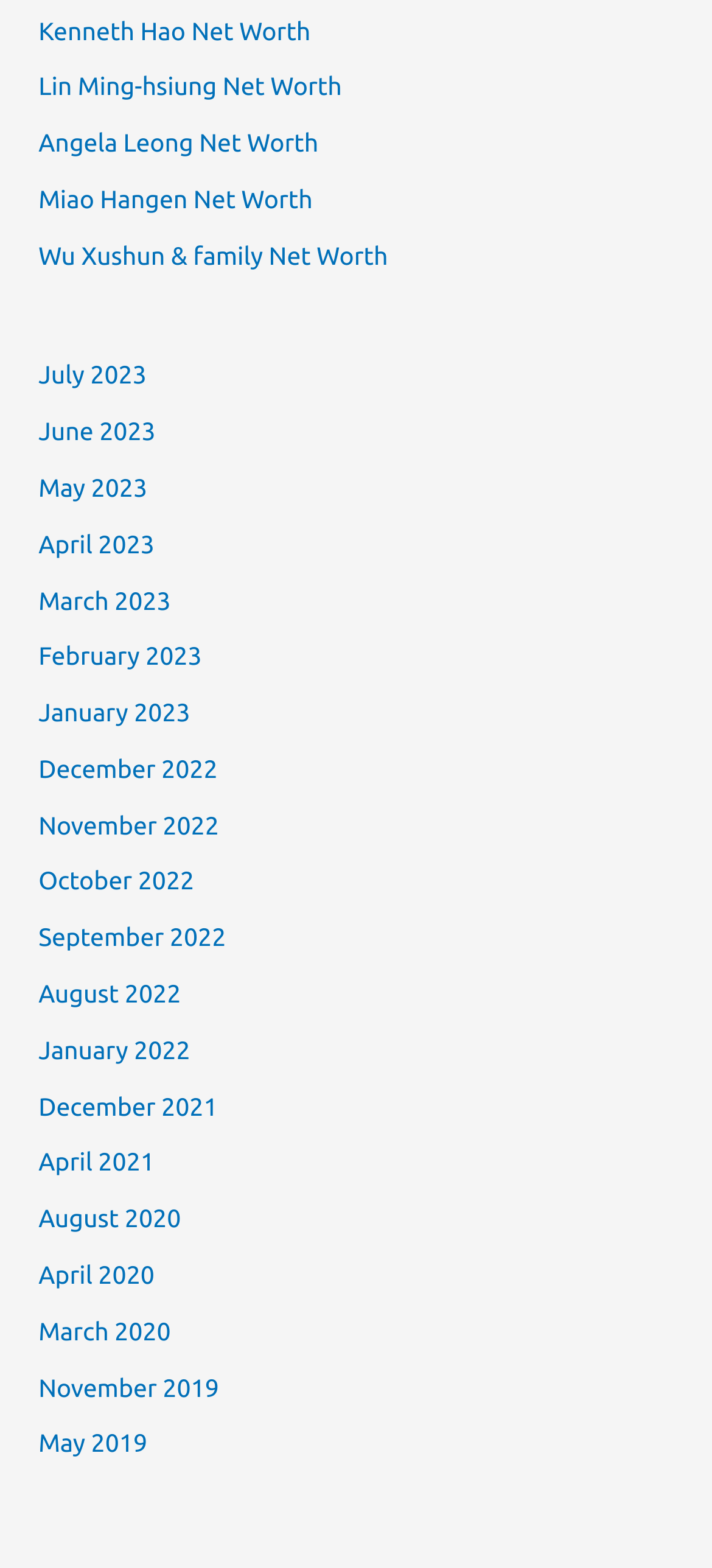Given the element description December 2022, specify the bounding box coordinates of the corresponding UI element in the format (top-left x, top-left y, bottom-right x, bottom-right y). All values must be between 0 and 1.

[0.054, 0.481, 0.306, 0.5]